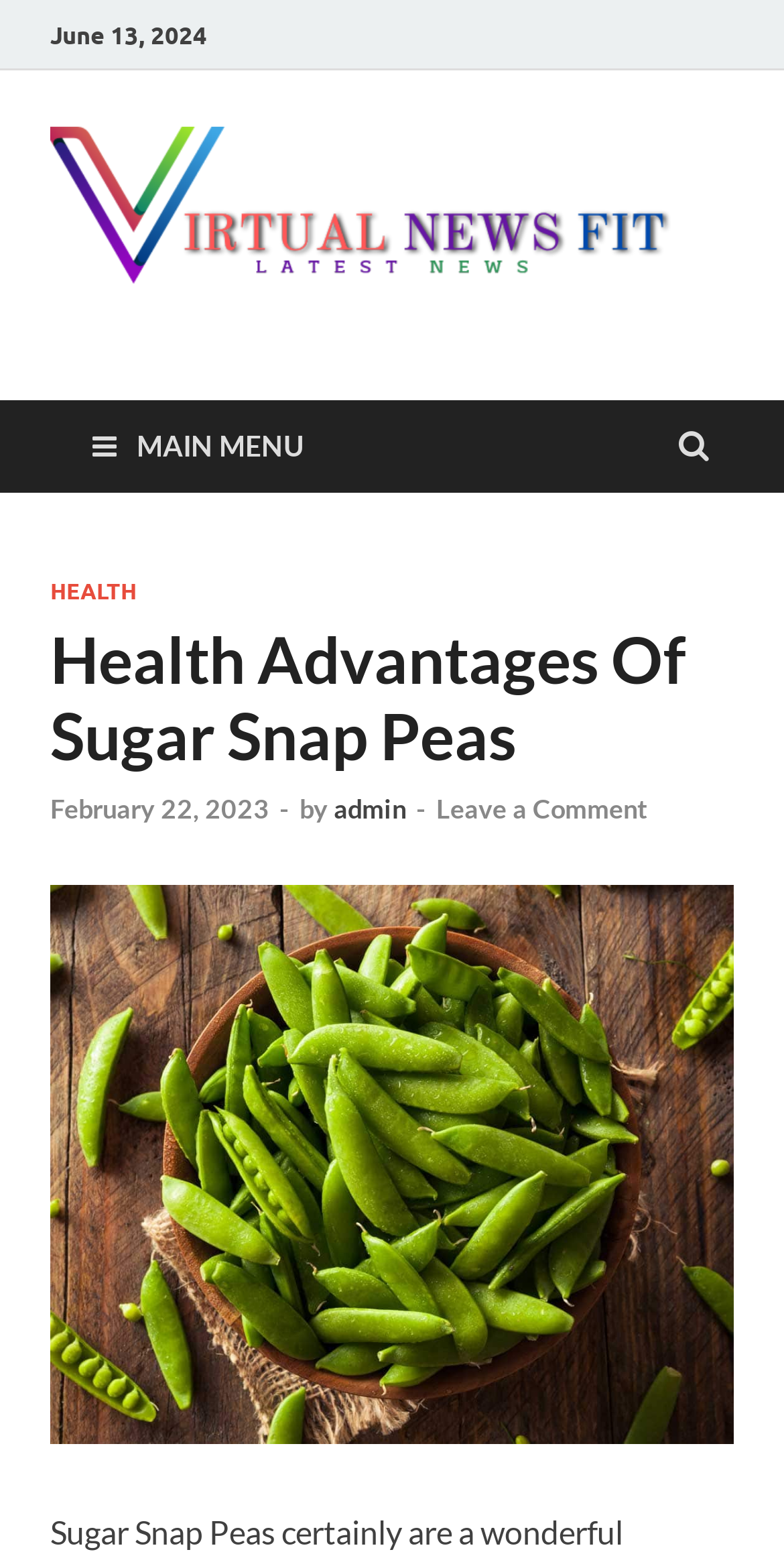Reply to the question below using a single word or brief phrase:
What is the category of the article?

HEALTH